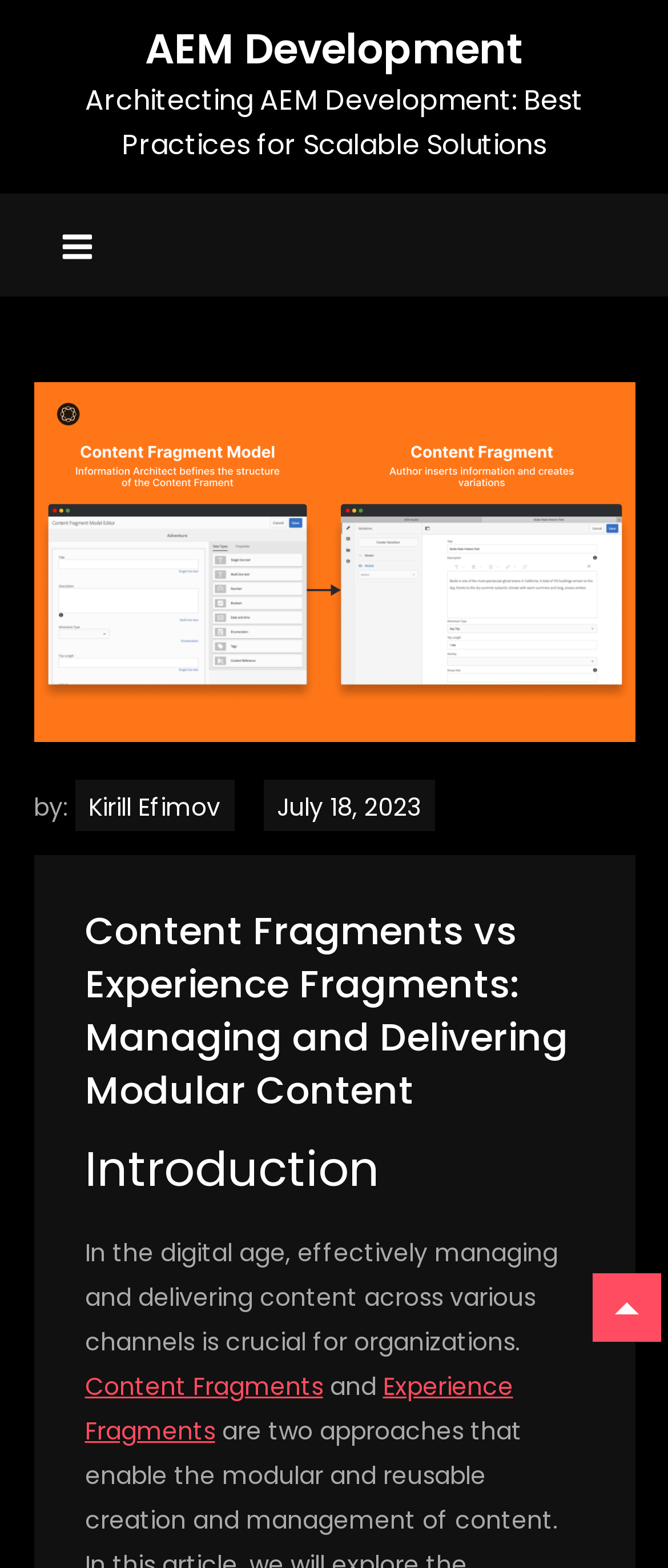Please find the main title text of this webpage.

Content Fragments vs Experience Fragments: Managing and Delivering Modular Content